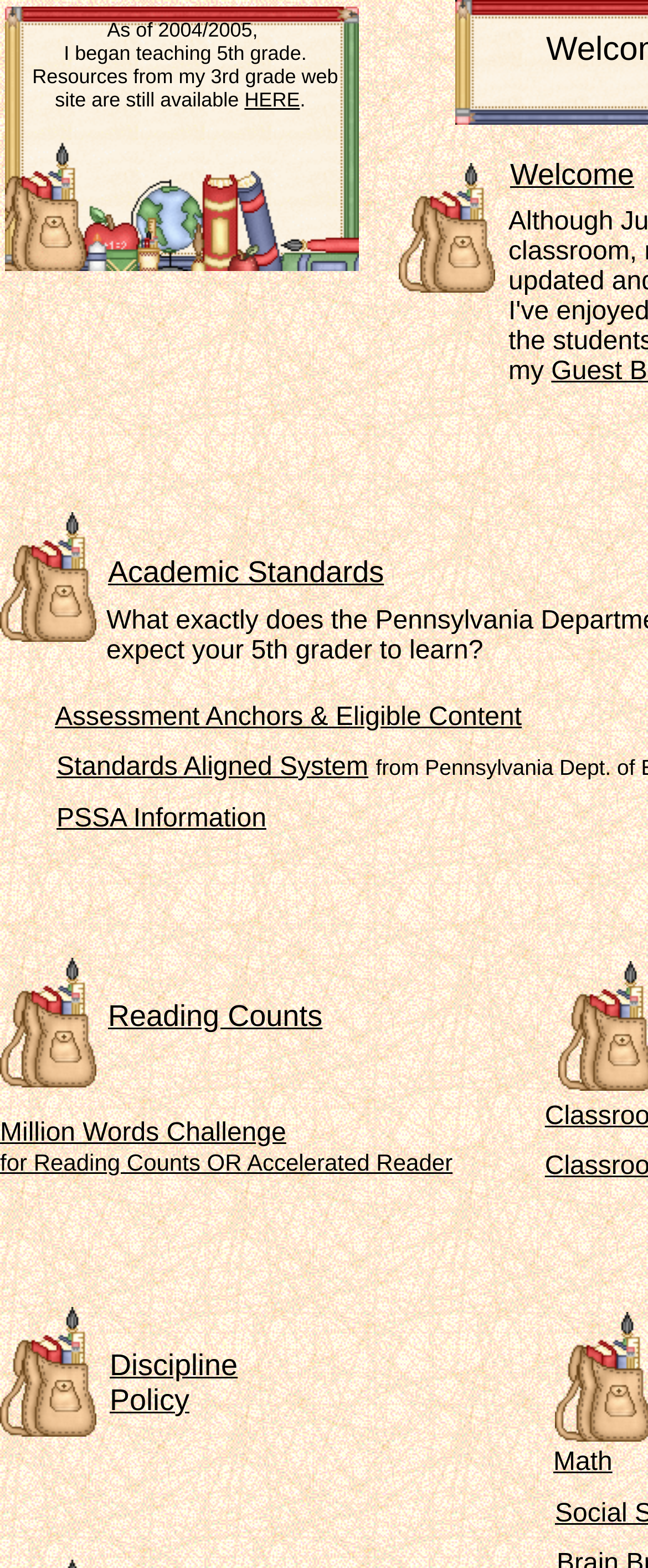What type of information is available on the webpage?
Please elaborate on the answer to the question with detailed information.

The webpage contains links to various academic resources such as 'Academic Standards', 'Math', 'Reading Counts', and 'Assessment Anchors & Eligible Content' which suggests that the webpage is providing information and resources related to academics.